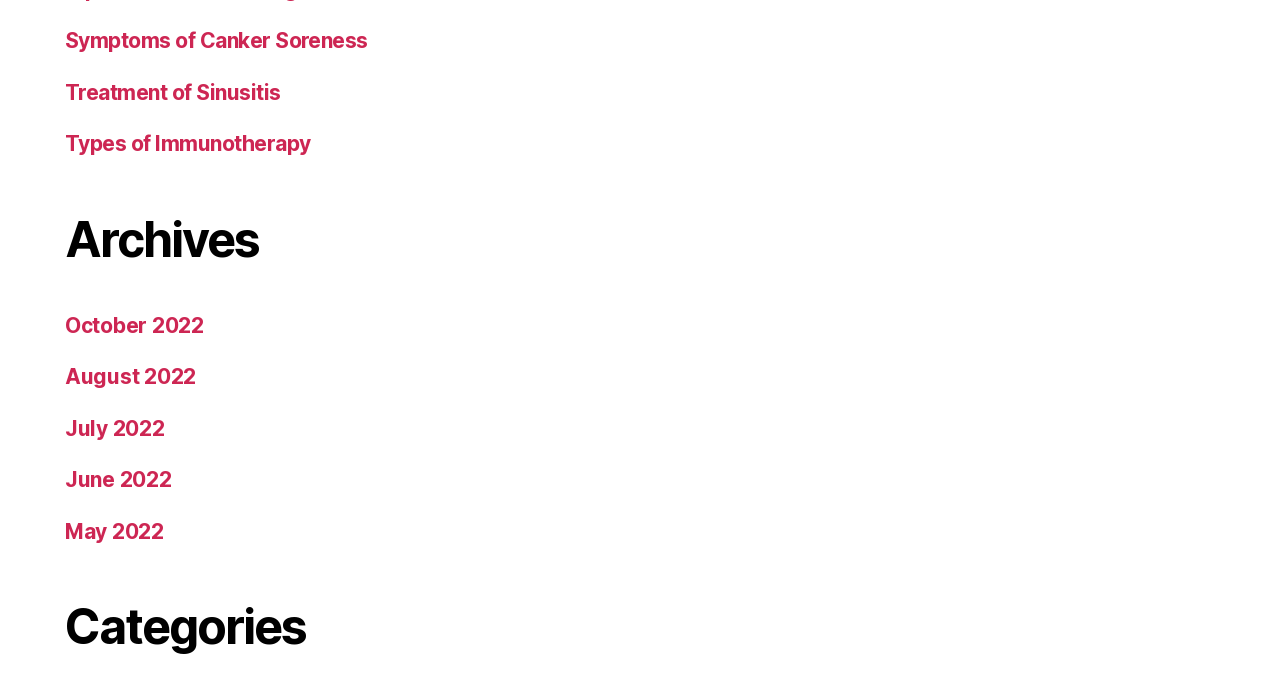Can you determine the bounding box coordinates of the area that needs to be clicked to fulfill the following instruction: "Click the link to search"?

None